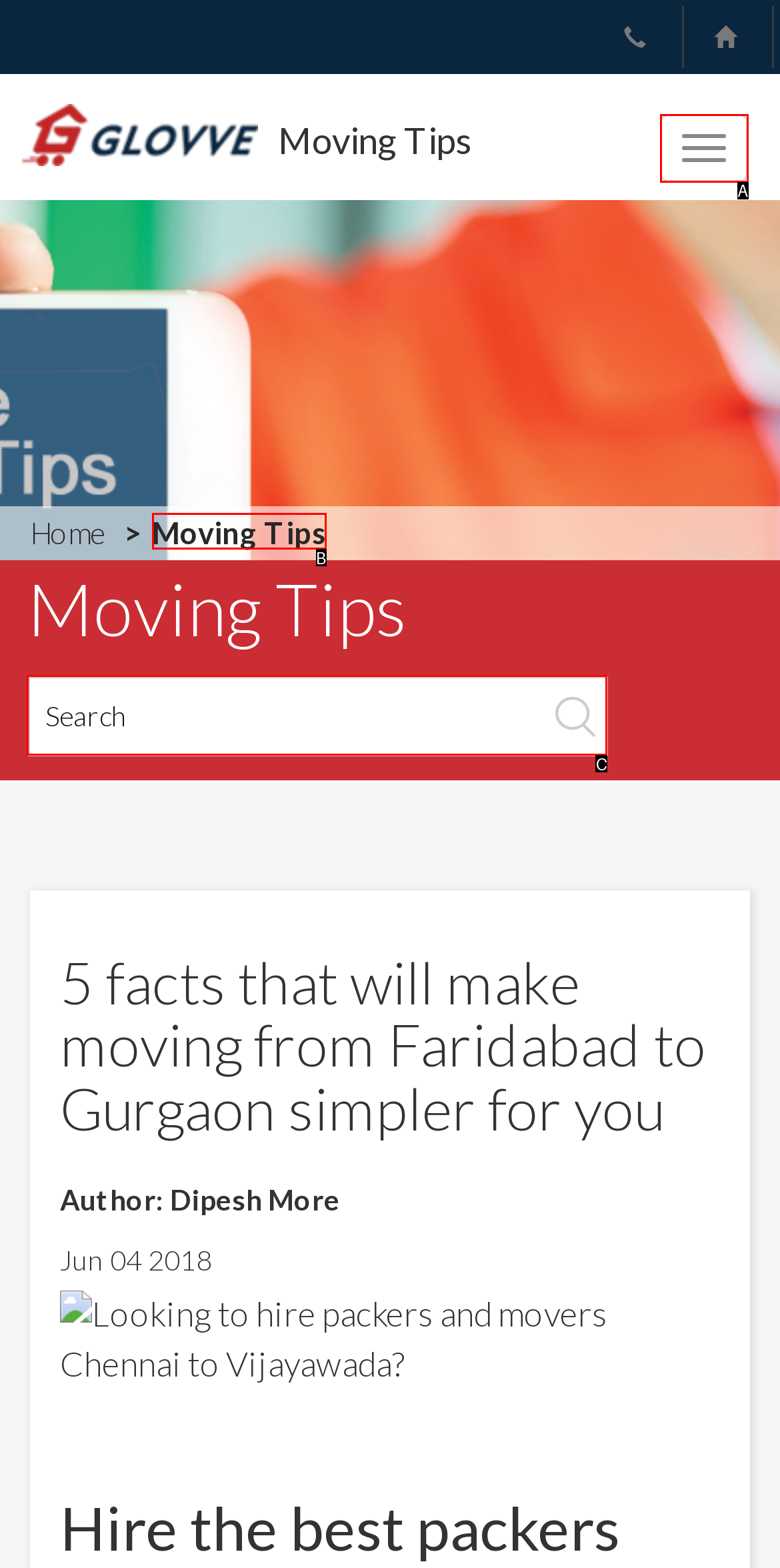Examine the description: laurie and indicate the best matching option by providing its letter directly from the choices.

None